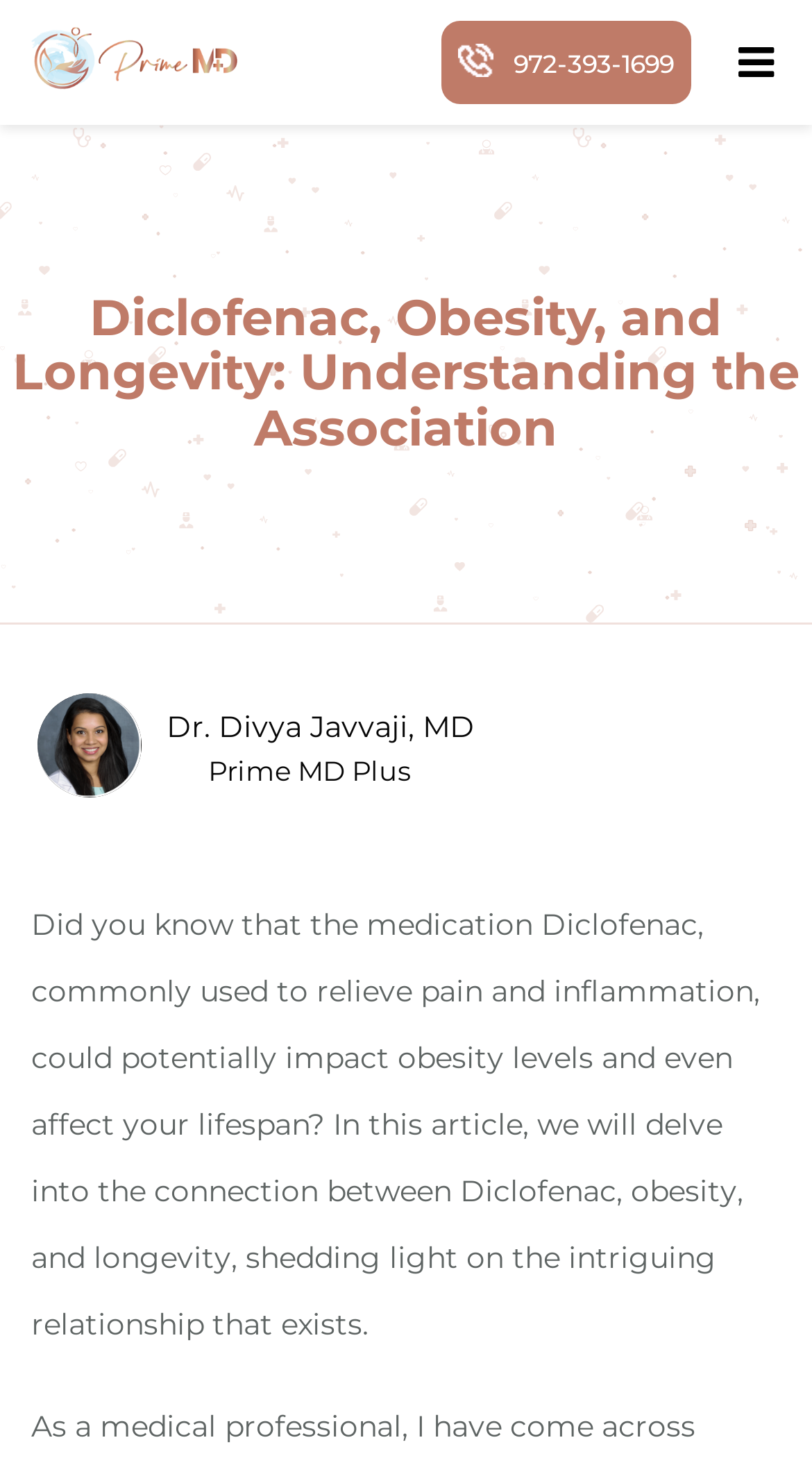Please find and report the primary heading text from the webpage.

Diclofenac, Obesity, and Longevity: Understanding the Association